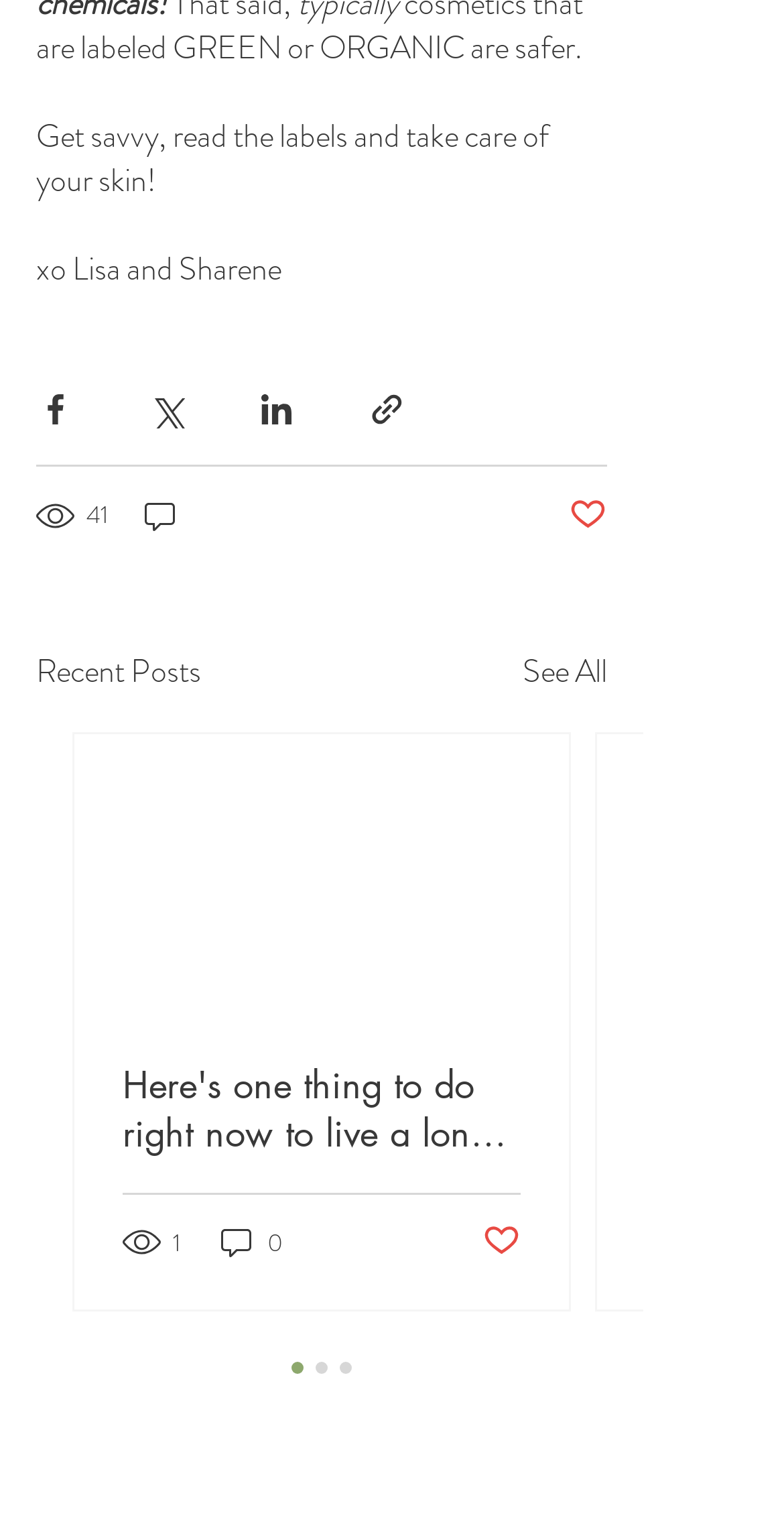What social media platforms are available in the social bar?
Answer the question in a detailed and comprehensive manner.

The social bar is located at the bottom of the page, which contains links to three social media platforms: Facebook, Pinterest, and Instagram. These links are indicated by the link elements with IDs 137, 138, and 139, respectively.